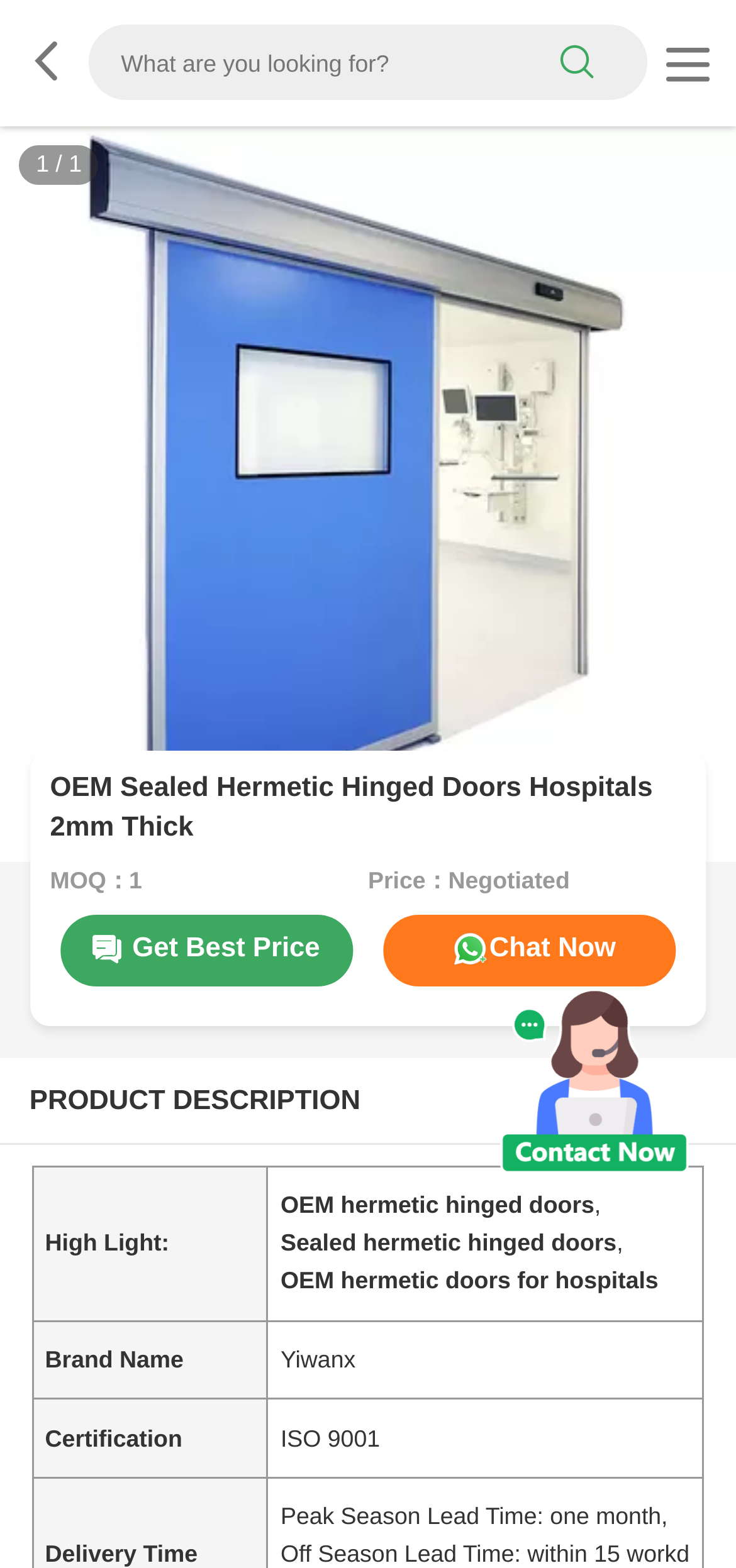What is the minimum order quantity?
Refer to the image and give a detailed answer to the question.

I found the answer by looking at the static text 'MOQ：1' which is located below the image of the OEM Sealed Hermetic Hinged Doors Hospitals 2mm Thick.